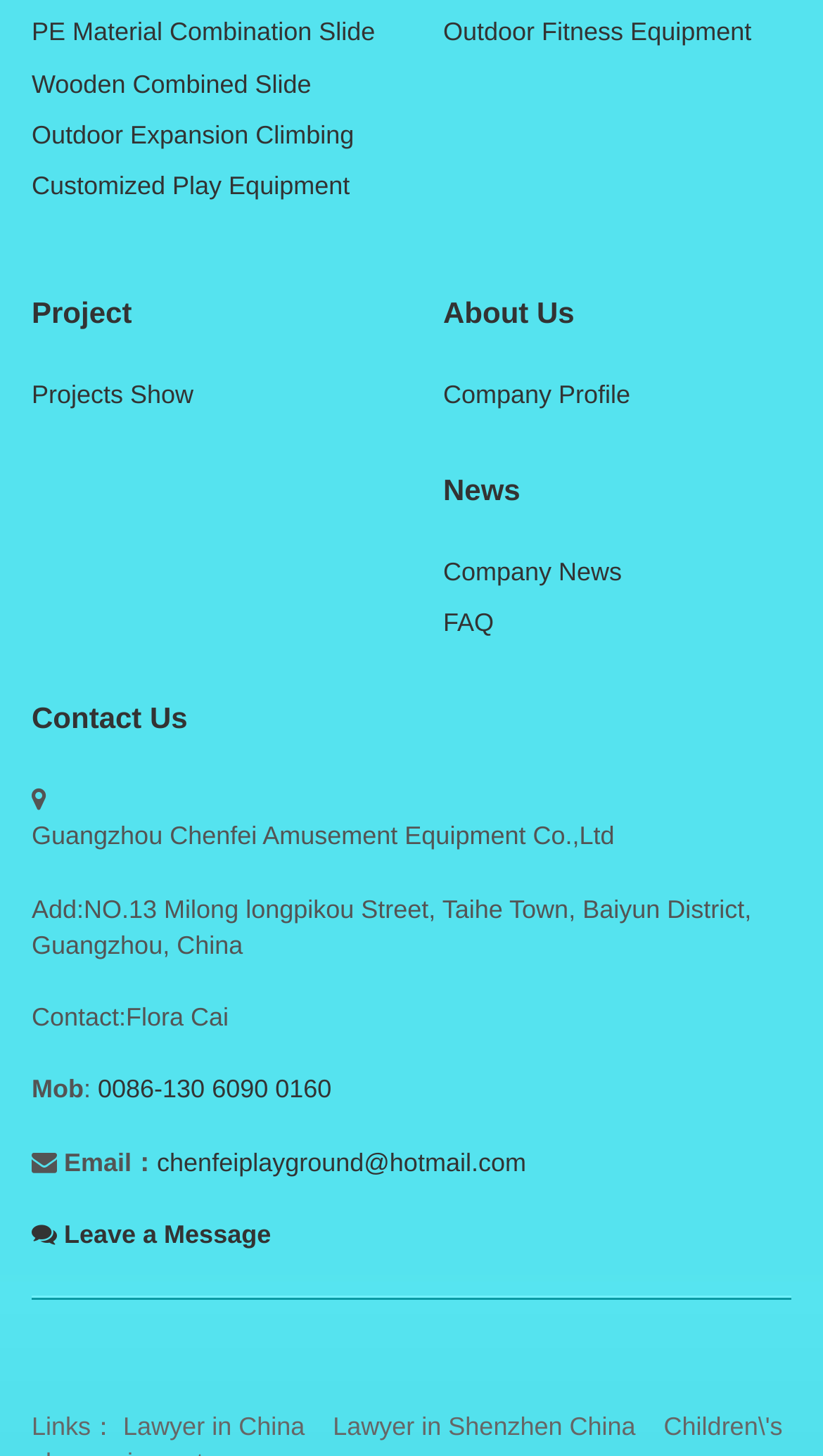Given the description "FAQ", determine the bounding box of the corresponding UI element.

[0.538, 0.418, 0.6, 0.438]